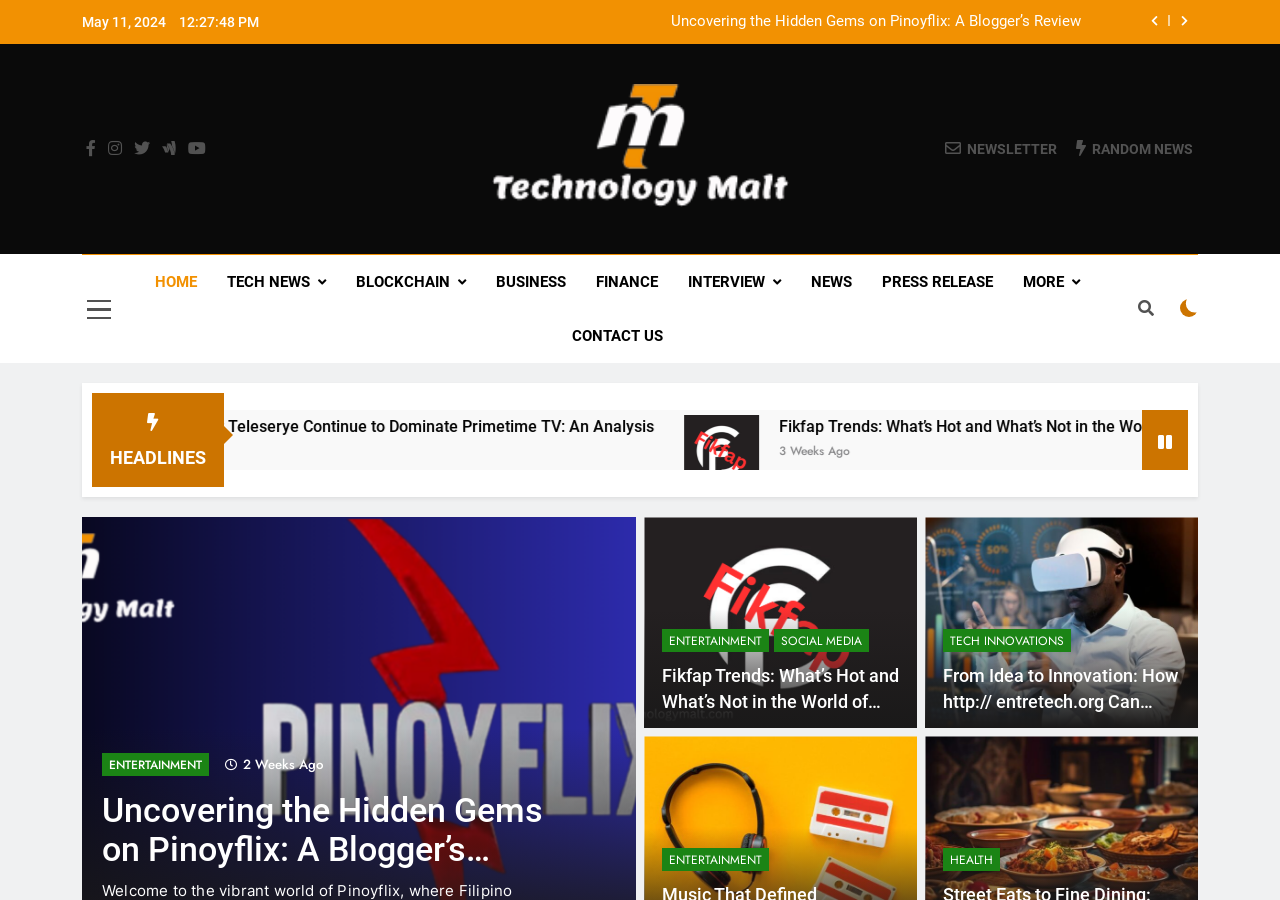How many articles are displayed on the webpage?
Refer to the image and provide a one-word or short phrase answer.

2